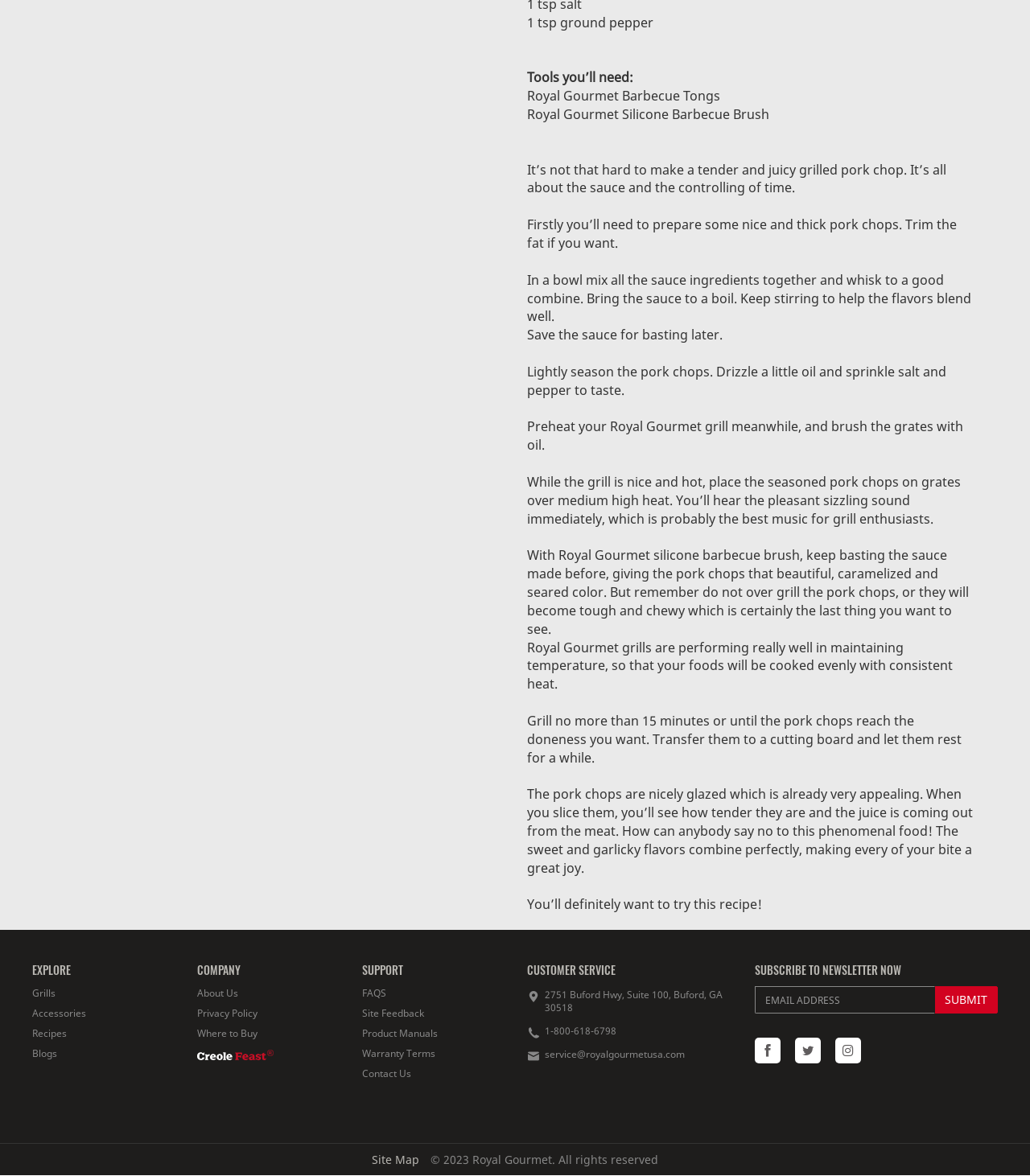Please specify the coordinates of the bounding box for the element that should be clicked to carry out this instruction: "Click on the 'About Us' link". The coordinates must be four float numbers between 0 and 1, formatted as [left, top, right, bottom].

[0.191, 0.839, 0.231, 0.85]